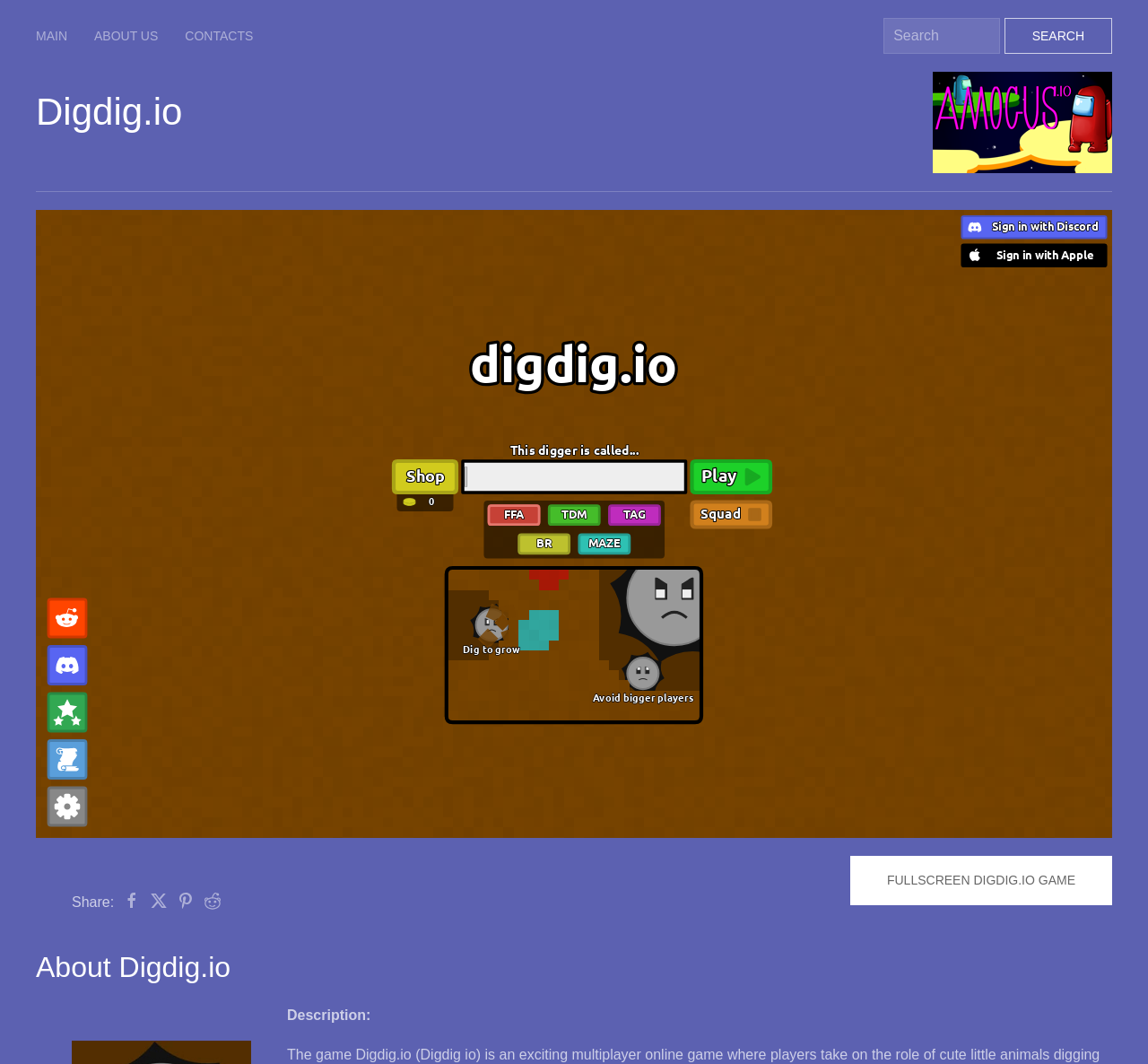Reply to the question with a single word or phrase:
What is the name of the game on this webpage?

Digdig.io